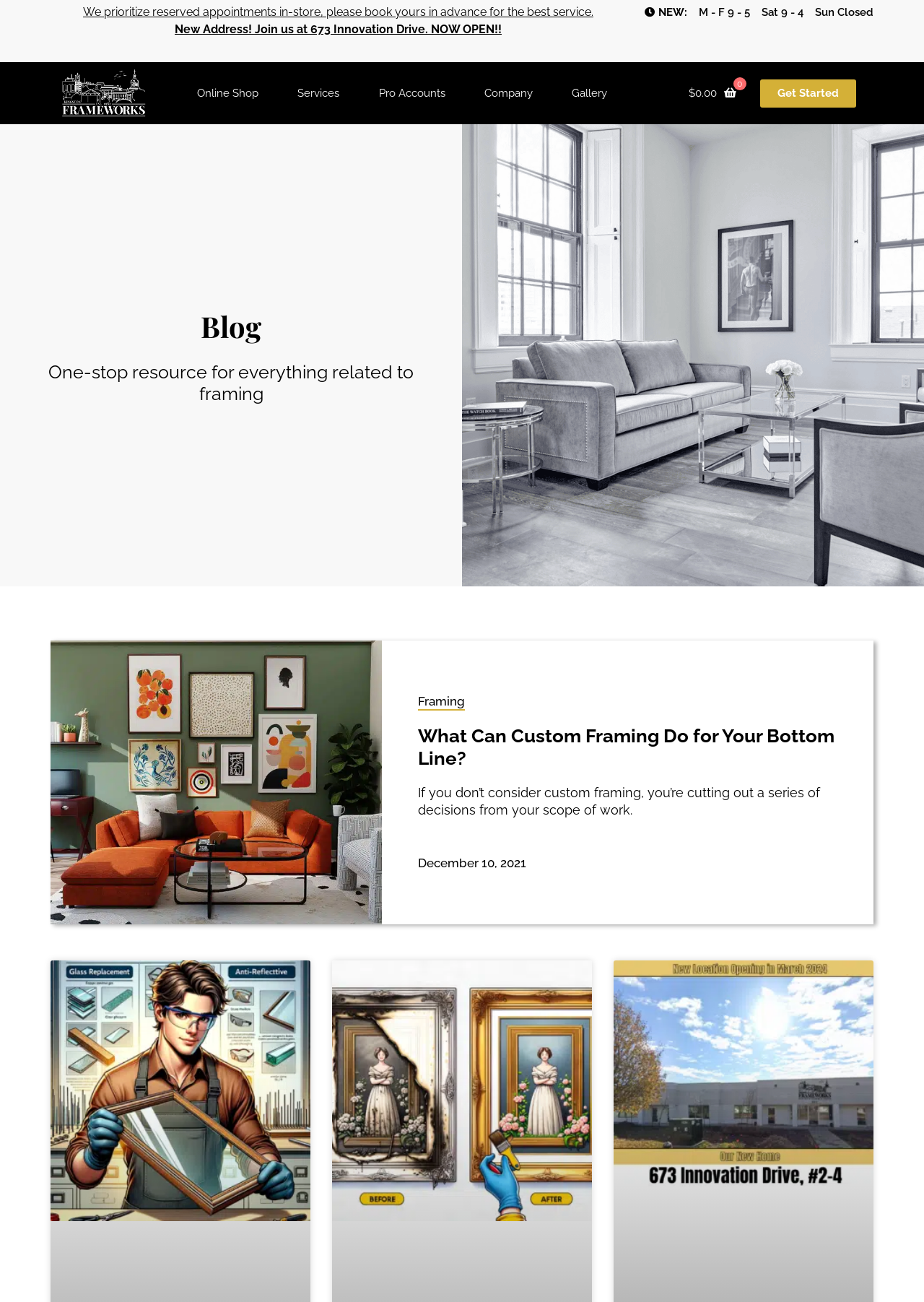Based on the description "Company", find the bounding box of the specified UI element.

[0.503, 0.059, 0.598, 0.084]